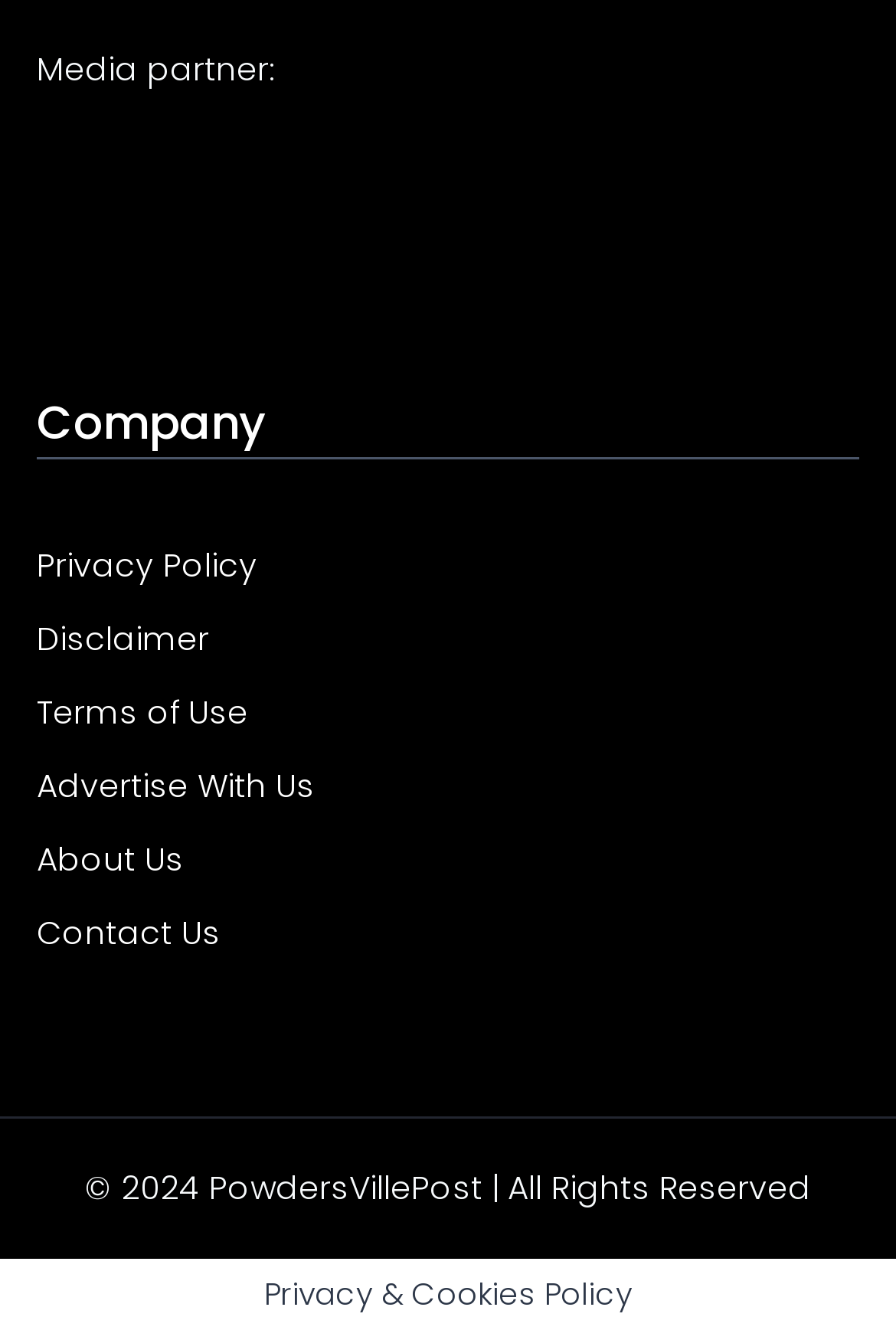Based on the element description: "Advertise With Us", identify the bounding box coordinates for this UI element. The coordinates must be four float numbers between 0 and 1, listed as [left, top, right, bottom].

[0.041, 0.574, 0.351, 0.609]